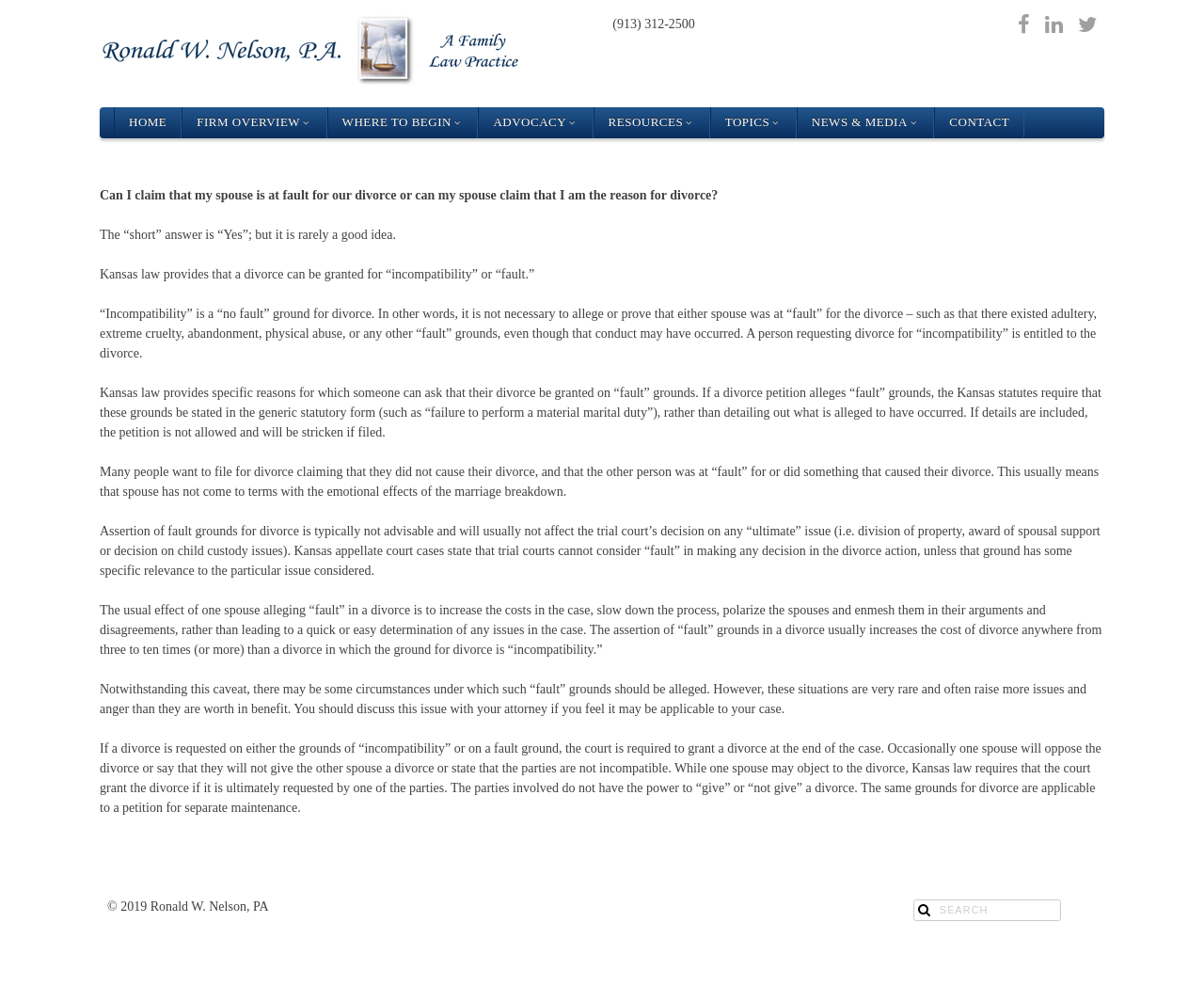Using the element description: "Where to Begin", determine the bounding box coordinates for the specified UI element. The coordinates should be four float numbers between 0 and 1, [left, top, right, bottom].

[0.272, 0.108, 0.396, 0.14]